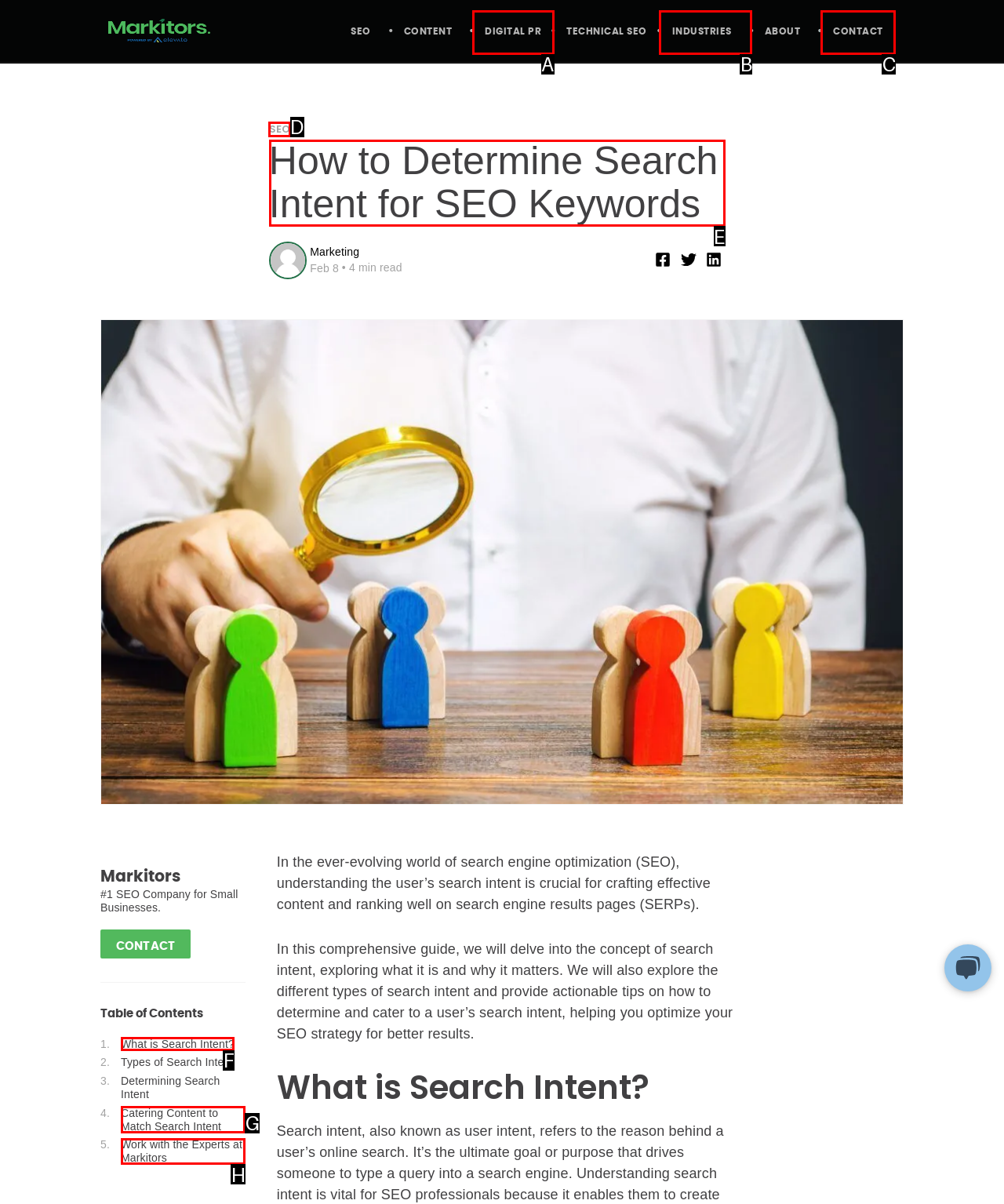Select the proper UI element to click in order to perform the following task: Read the article 'How to Determine Search Intent for SEO Keywords'. Indicate your choice with the letter of the appropriate option.

E